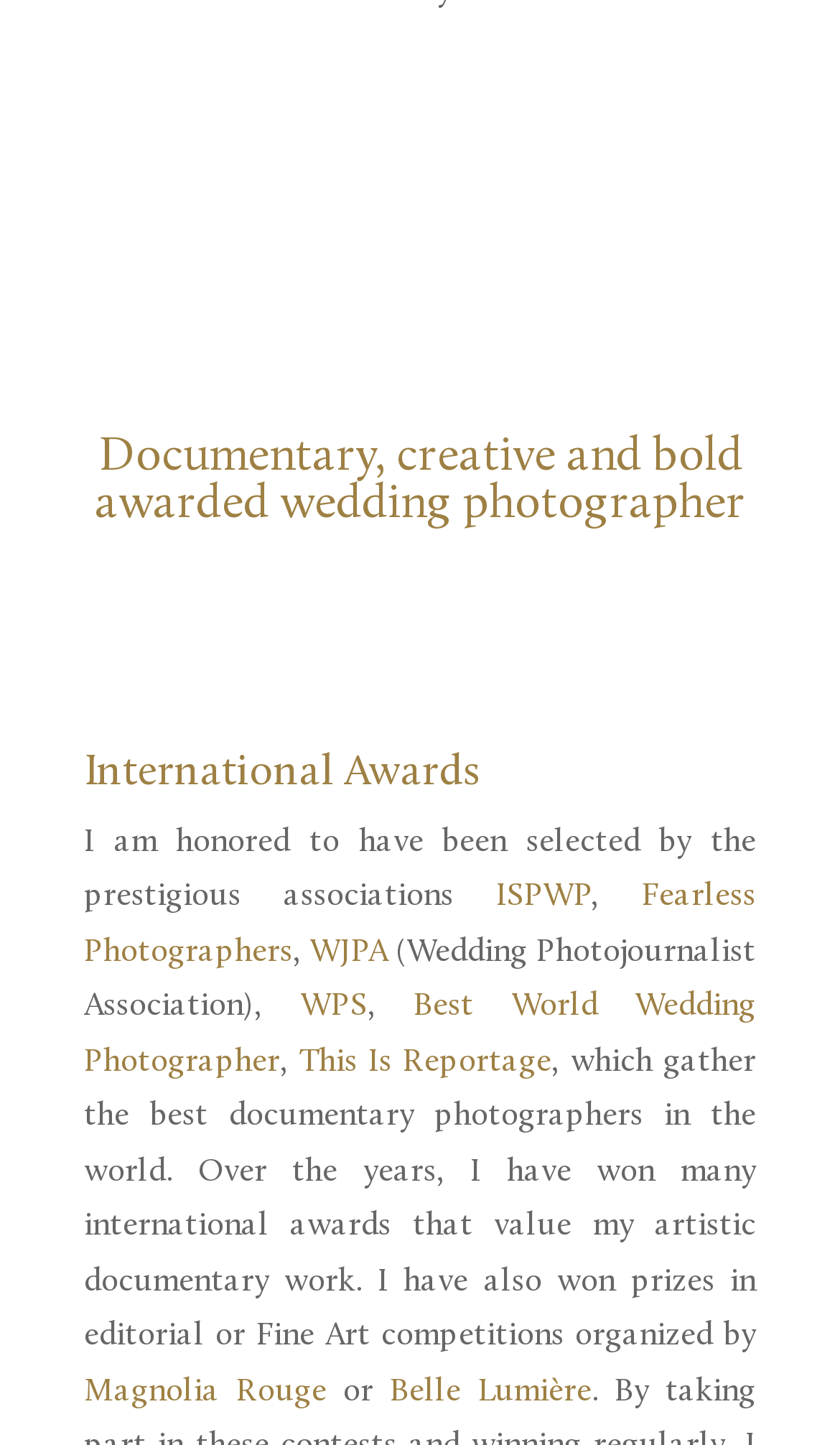Show the bounding box coordinates for the HTML element described as: "This Is Reportage".

[0.356, 0.725, 0.656, 0.747]